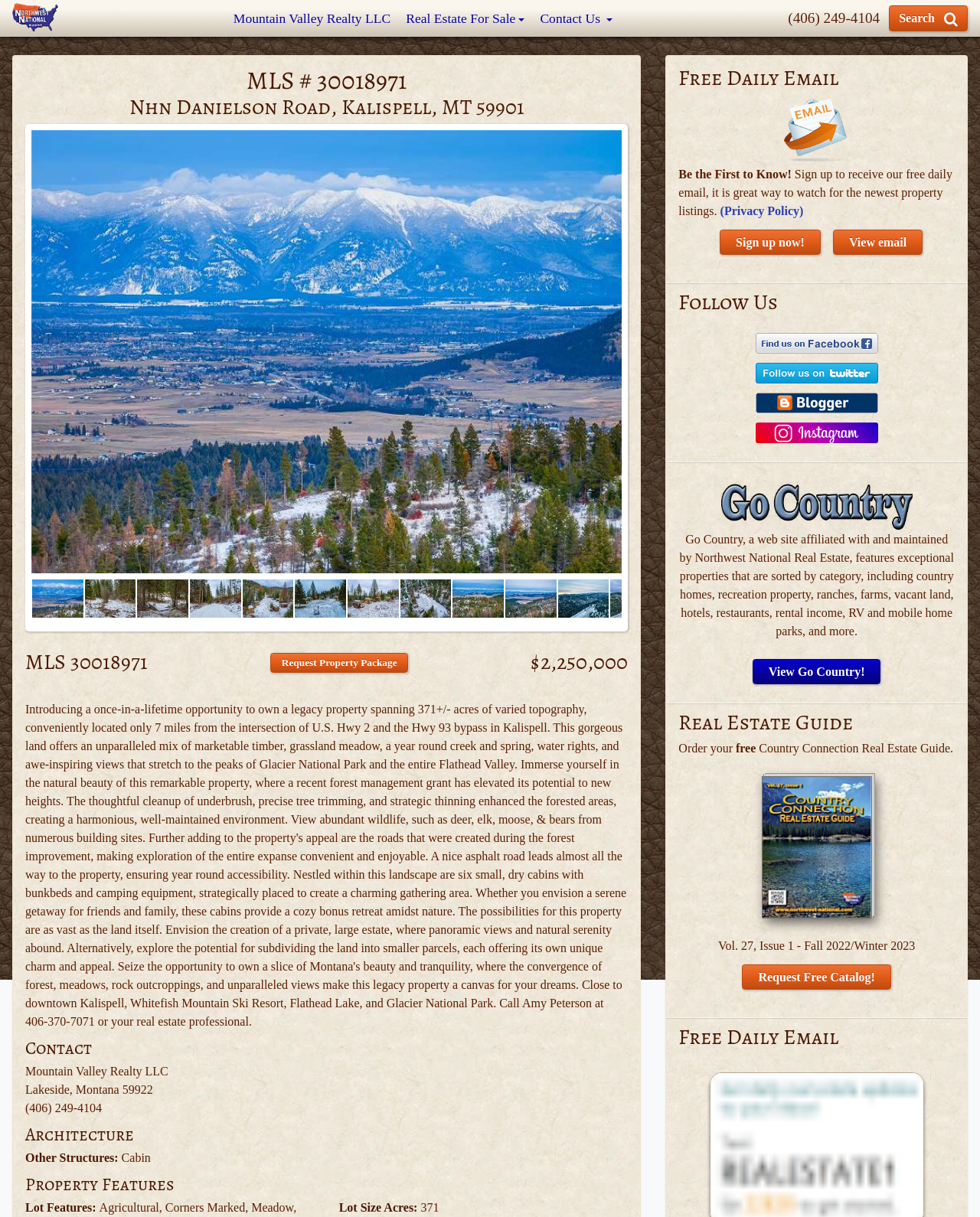What type of structure is on the property?
Answer the question with just one word or phrase using the image.

Cabin